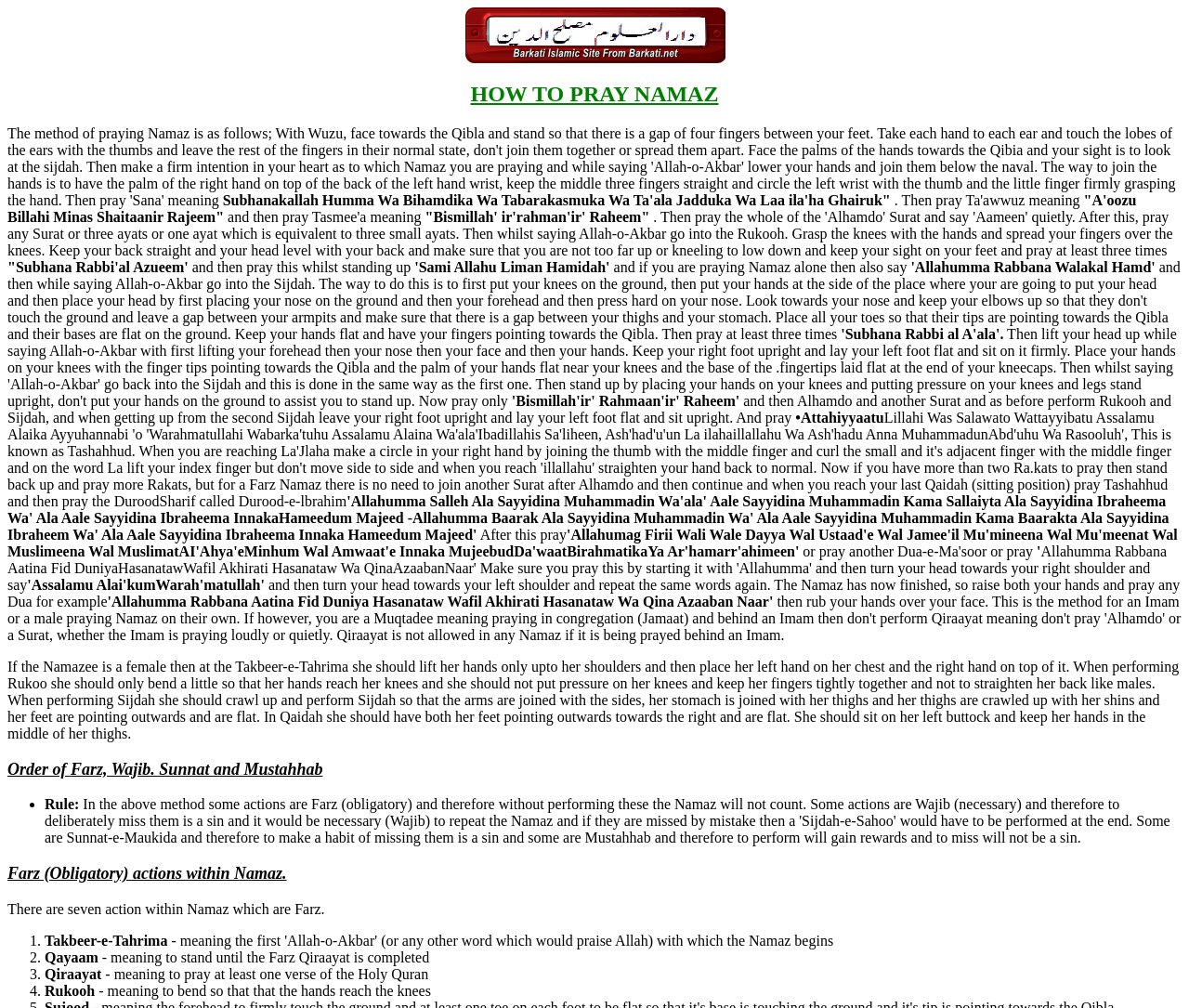What is the position of the feet during Qaidah for females?
By examining the image, provide a one-word or phrase answer.

Pointing outwards